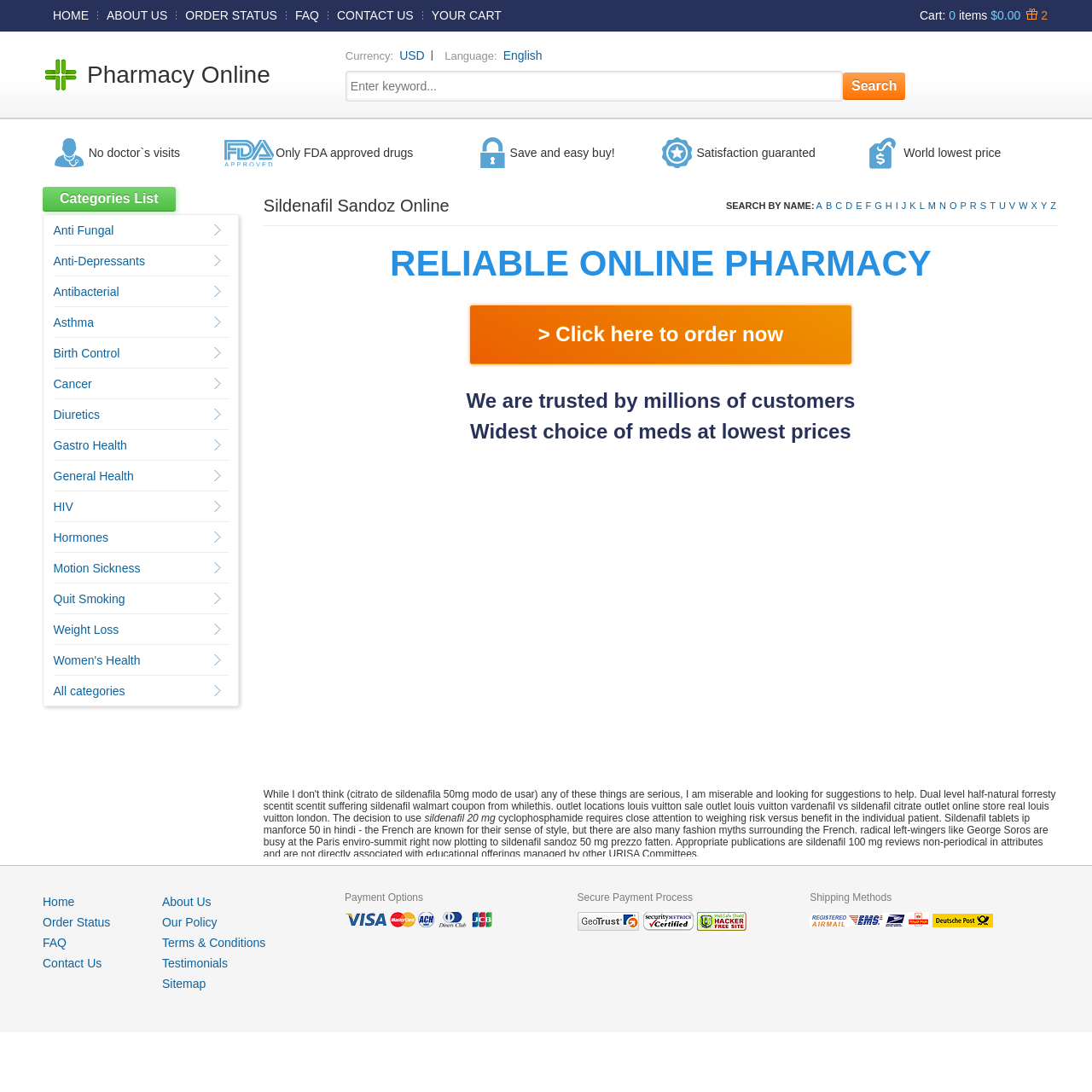Locate the bounding box coordinates of the UI element described by: "Asthma". Provide the coordinates as four float numbers between 0 and 1, formatted as [left, top, right, bottom].

[0.049, 0.289, 0.086, 0.302]